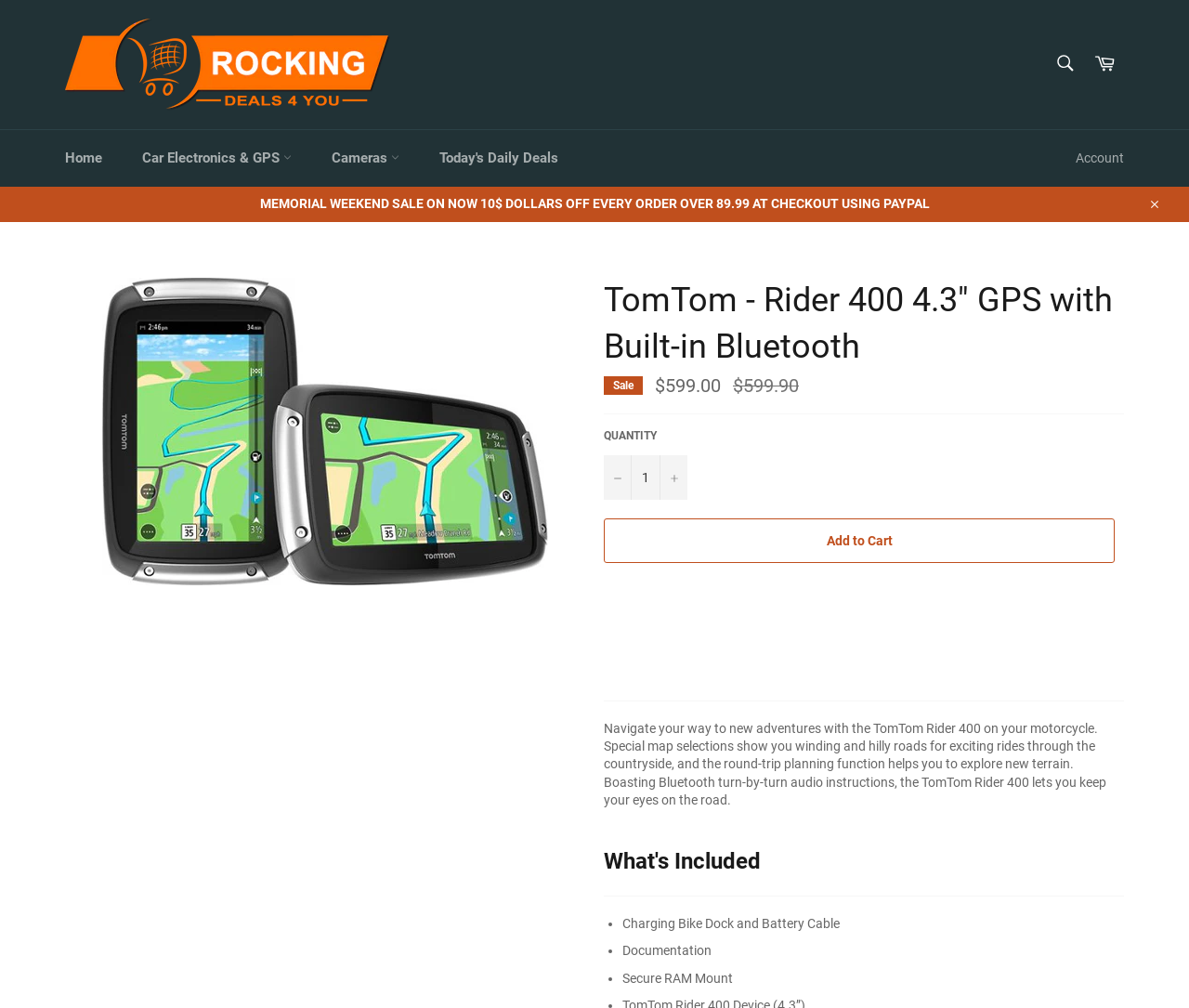Determine the primary headline of the webpage.

TomTom - Rider 400 4.3" GPS with Built-in Bluetooth